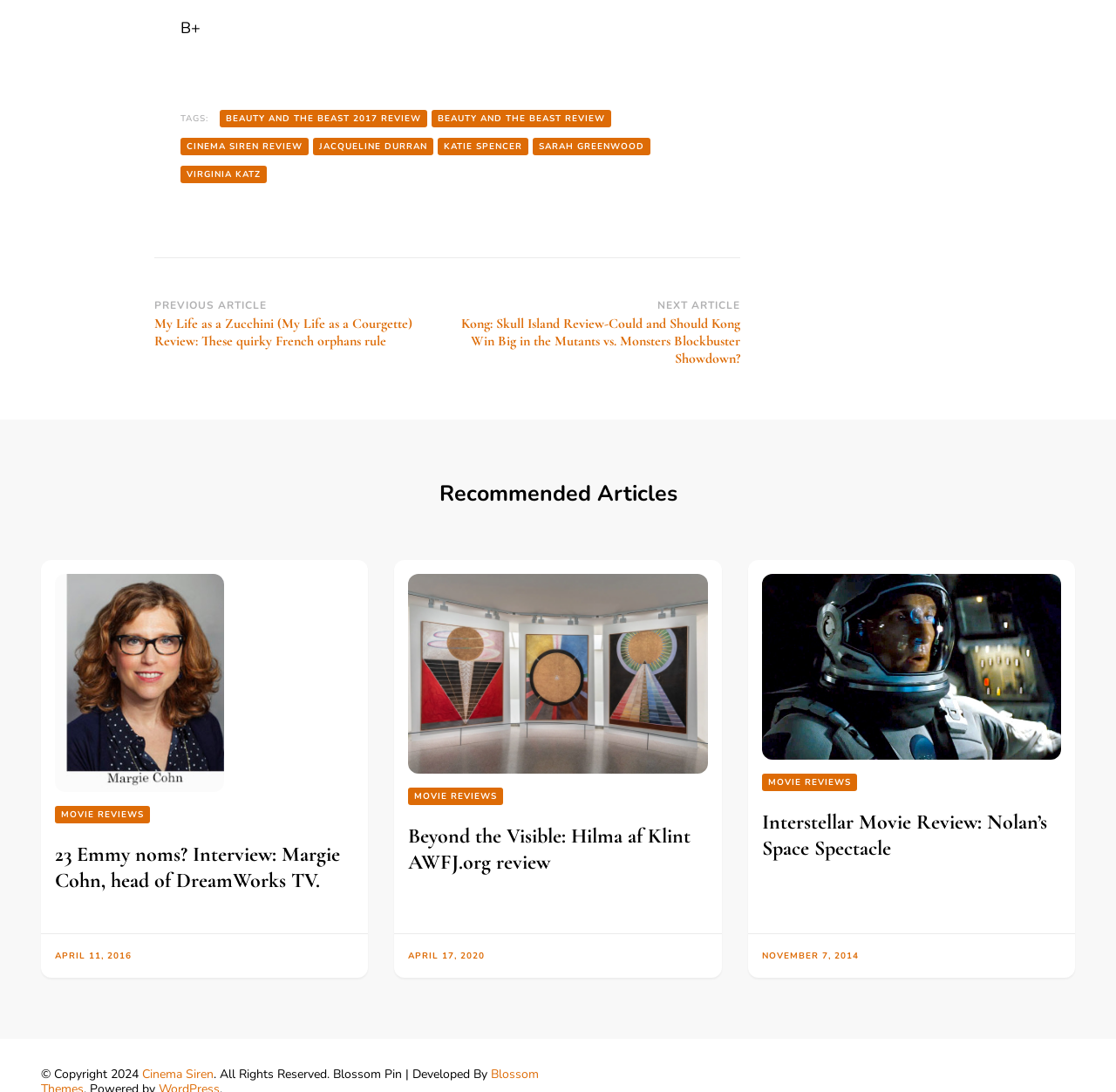Pinpoint the bounding box coordinates of the clickable element needed to complete the instruction: "Read the 'Recommended Articles' section". The coordinates should be provided as four float numbers between 0 and 1: [left, top, right, bottom].

[0.037, 0.44, 0.963, 0.465]